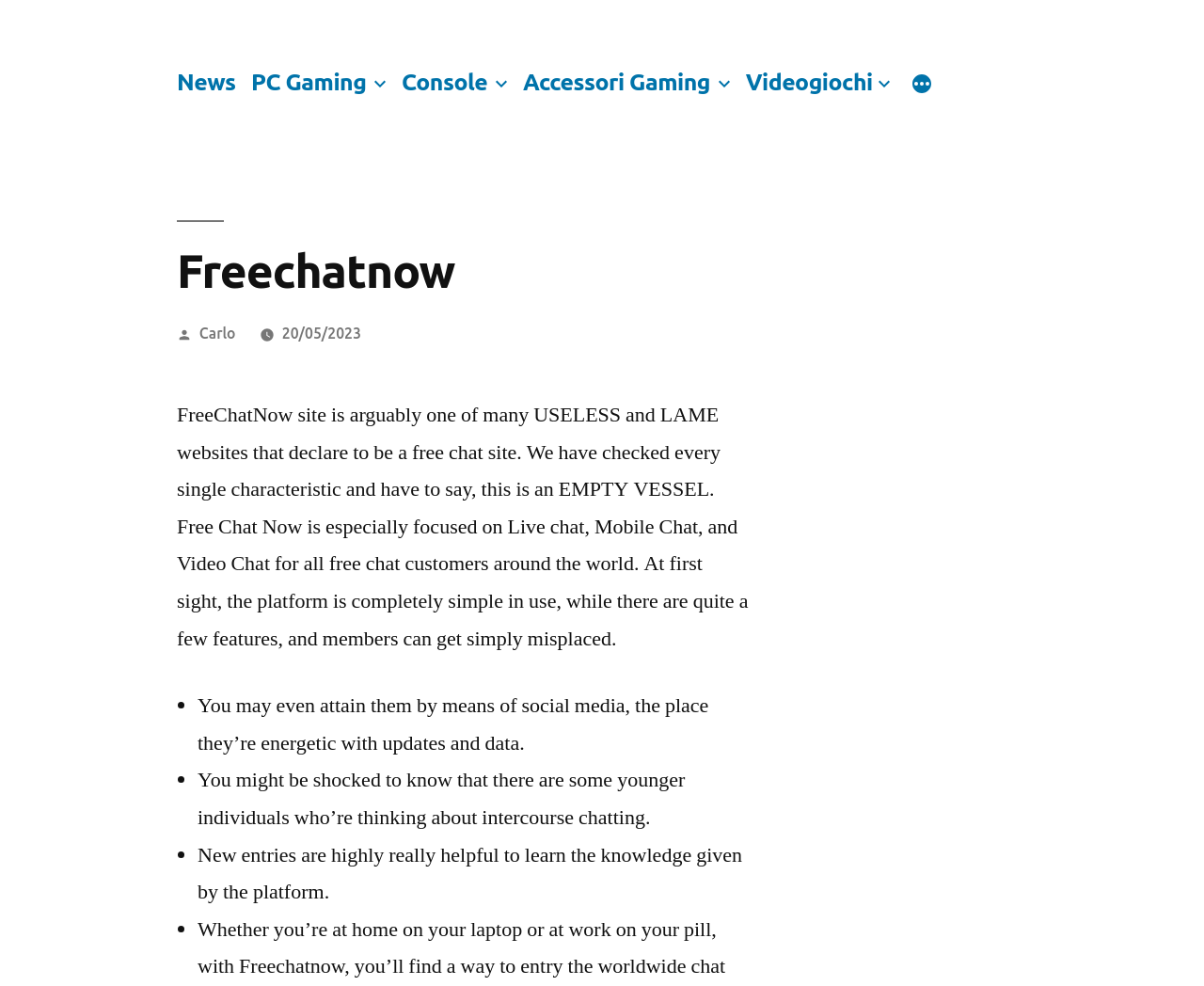What is the tone of the article?
Based on the image, respond with a single word or phrase.

Negative